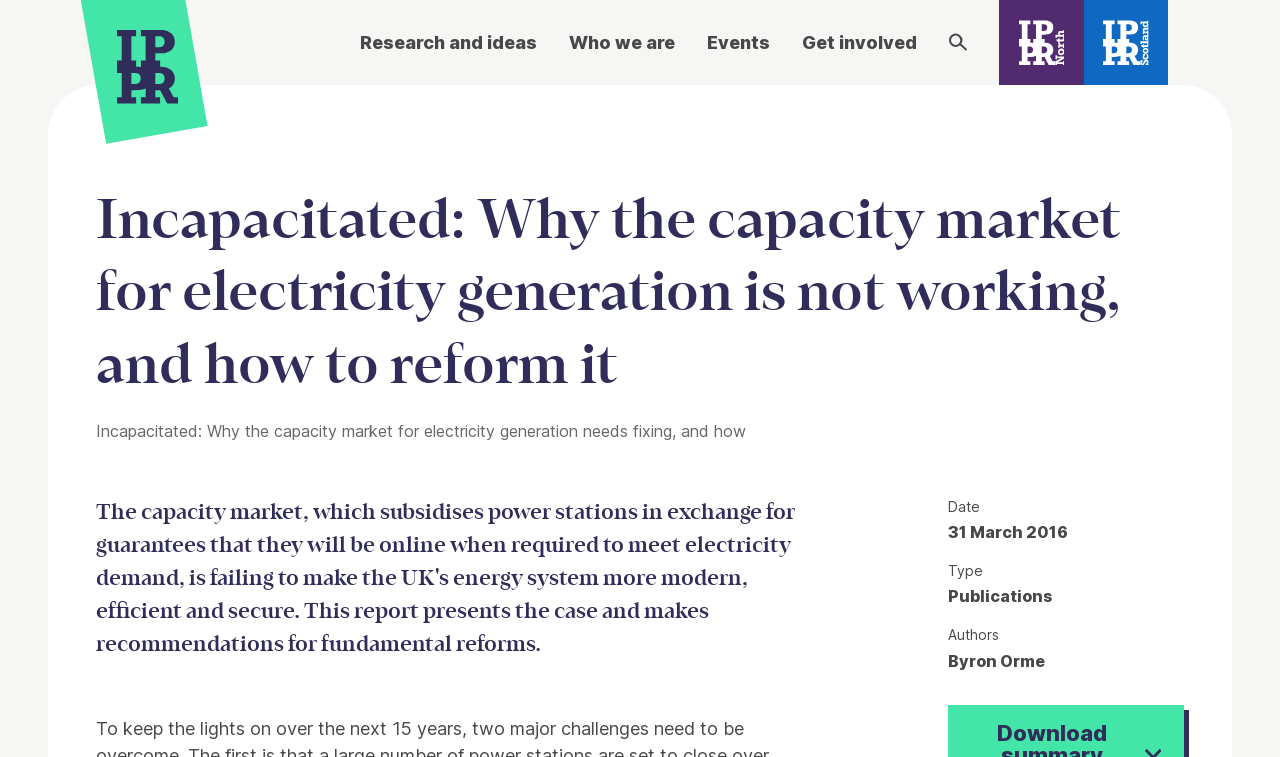Please determine the bounding box coordinates of the element to click in order to execute the following instruction: "view research and ideas". The coordinates should be four float numbers between 0 and 1, specified as [left, top, right, bottom].

[0.281, 0.038, 0.42, 0.074]